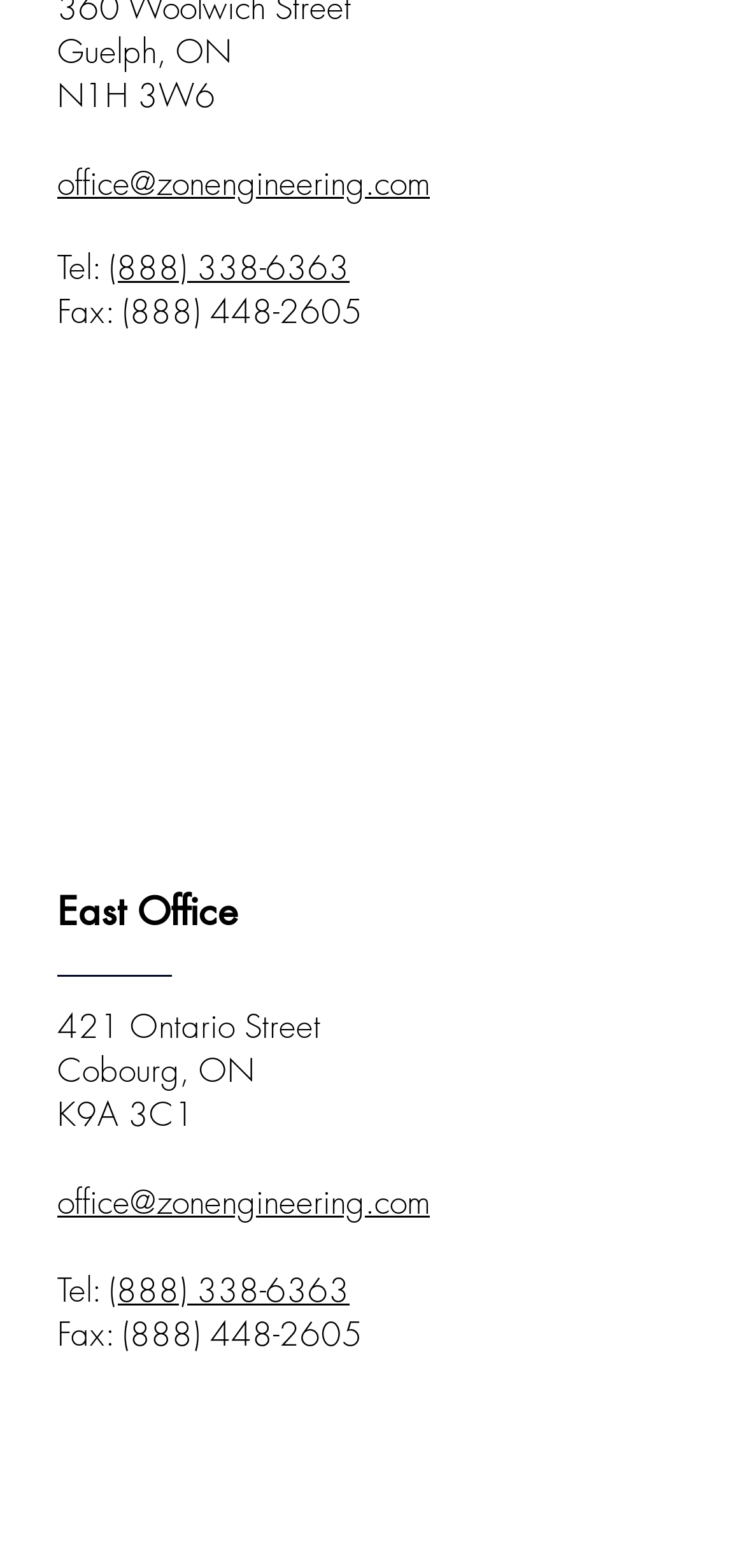What is the type of the embedded element below the first office location?
Your answer should be a single word or phrase derived from the screenshot.

Google Maps